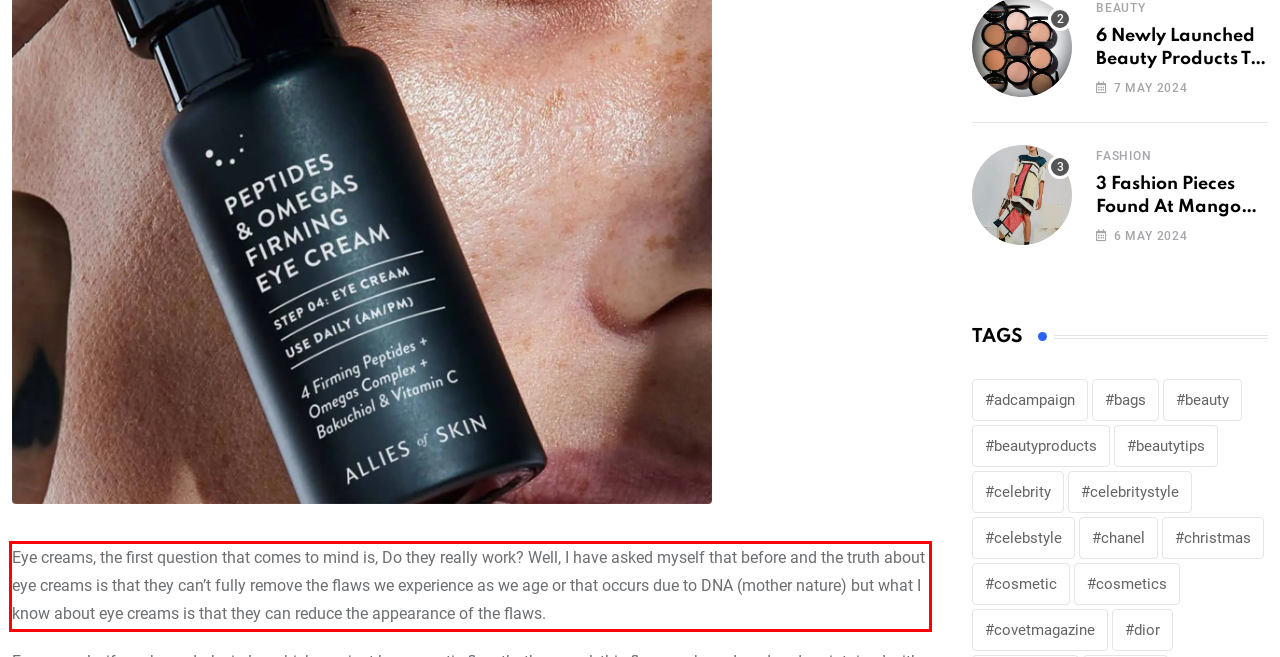Within the screenshot of a webpage, identify the red bounding box and perform OCR to capture the text content it contains.

Eye creams, the first question that comes to mind is, Do they really work? Well, I have asked myself that before and the truth about eye creams is that they can’t fully remove the flaws we experience as we age or that occurs due to DNA (mother nature) but what I know about eye creams is that they can reduce the appearance of the flaws.